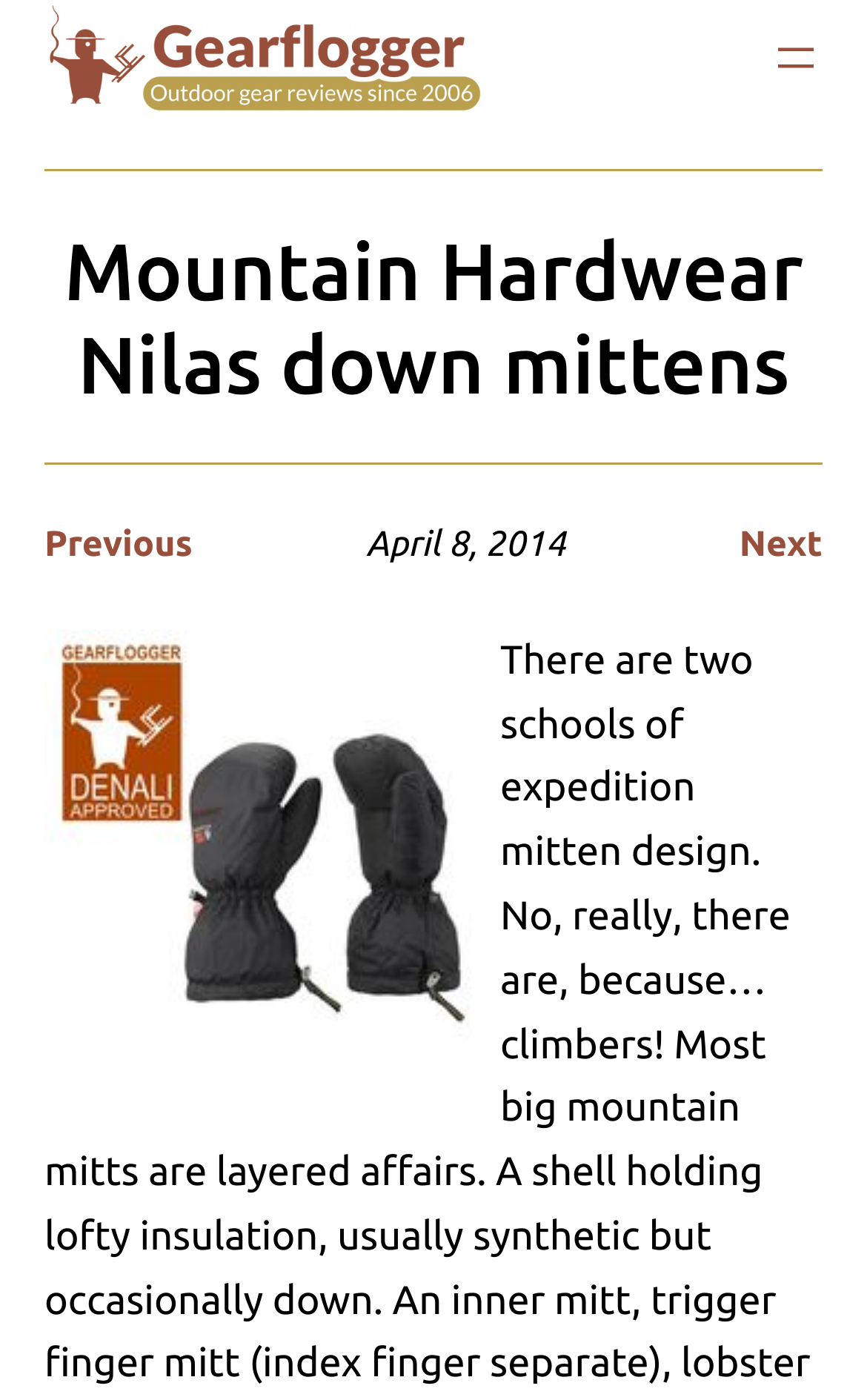How many navigation links are there?
Refer to the image and give a detailed response to the question.

I counted the number of navigation links by looking at the navigation element, which contains a button 'Open menu' and two links 'Previous' and 'Next'. Therefore, there are three navigation links in total.